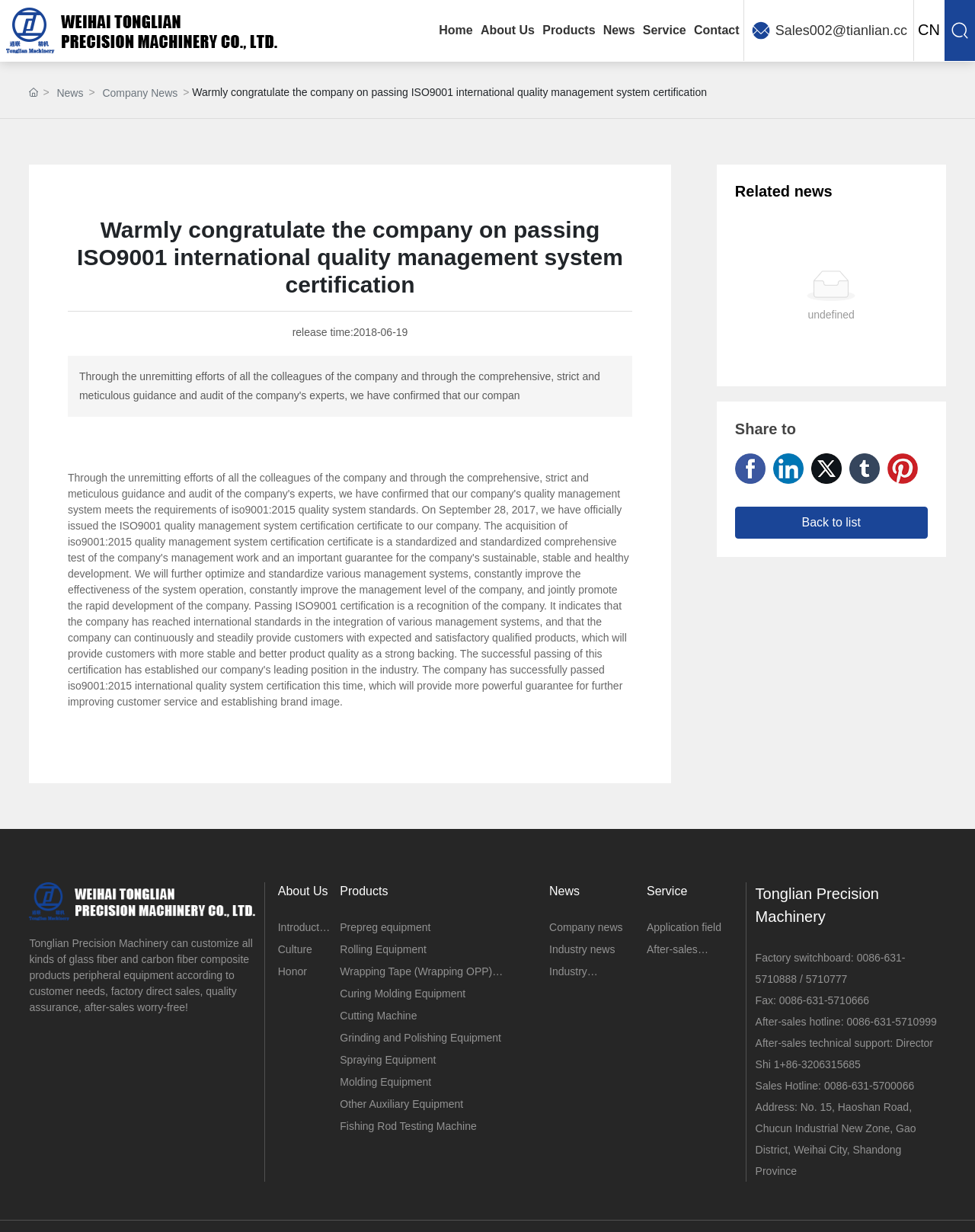What is the release time of the news?
Provide a short answer using one word or a brief phrase based on the image.

2018-06-19